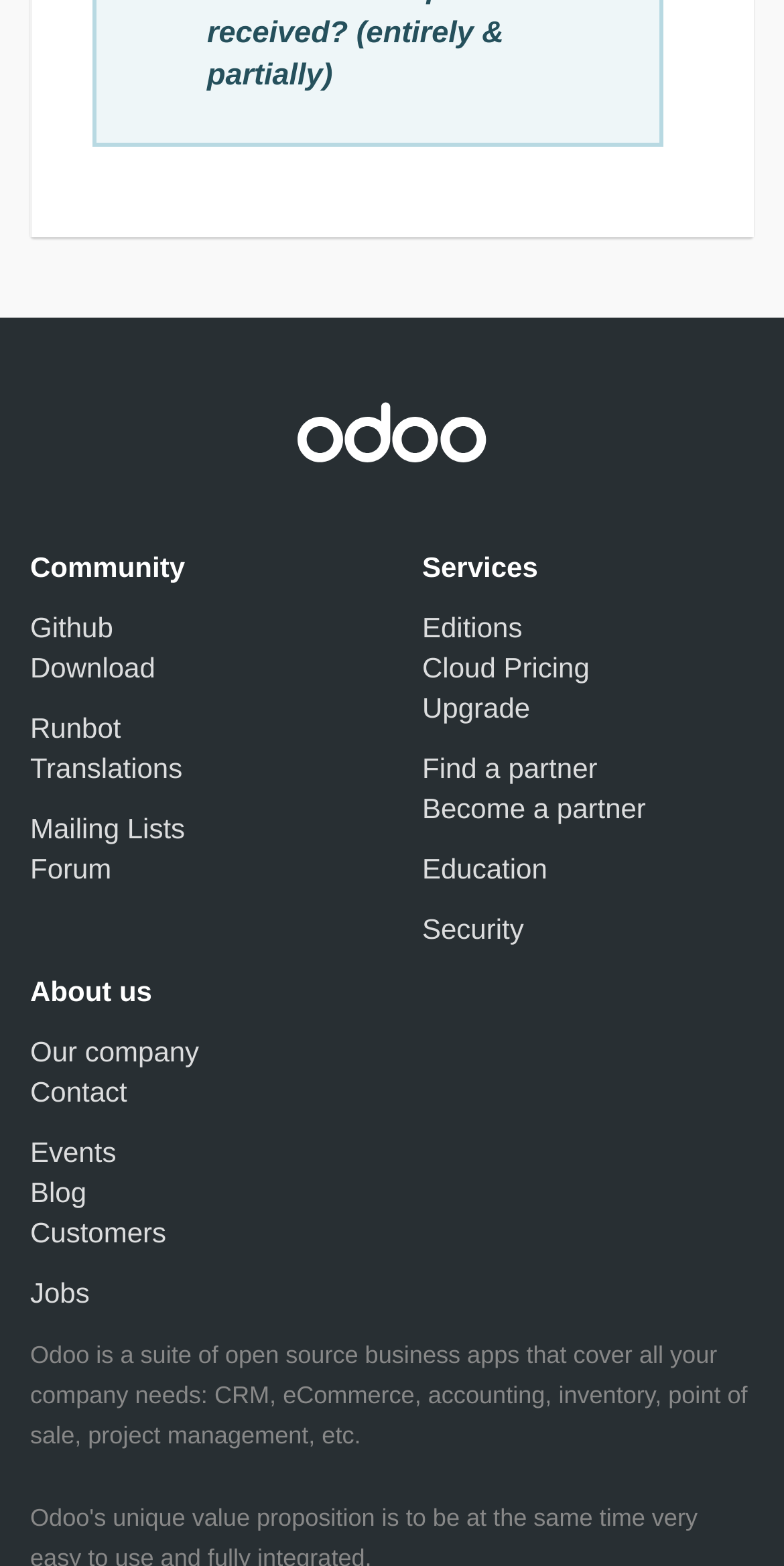How many sections are there on the webpage?
Using the image, answer in one word or phrase.

3